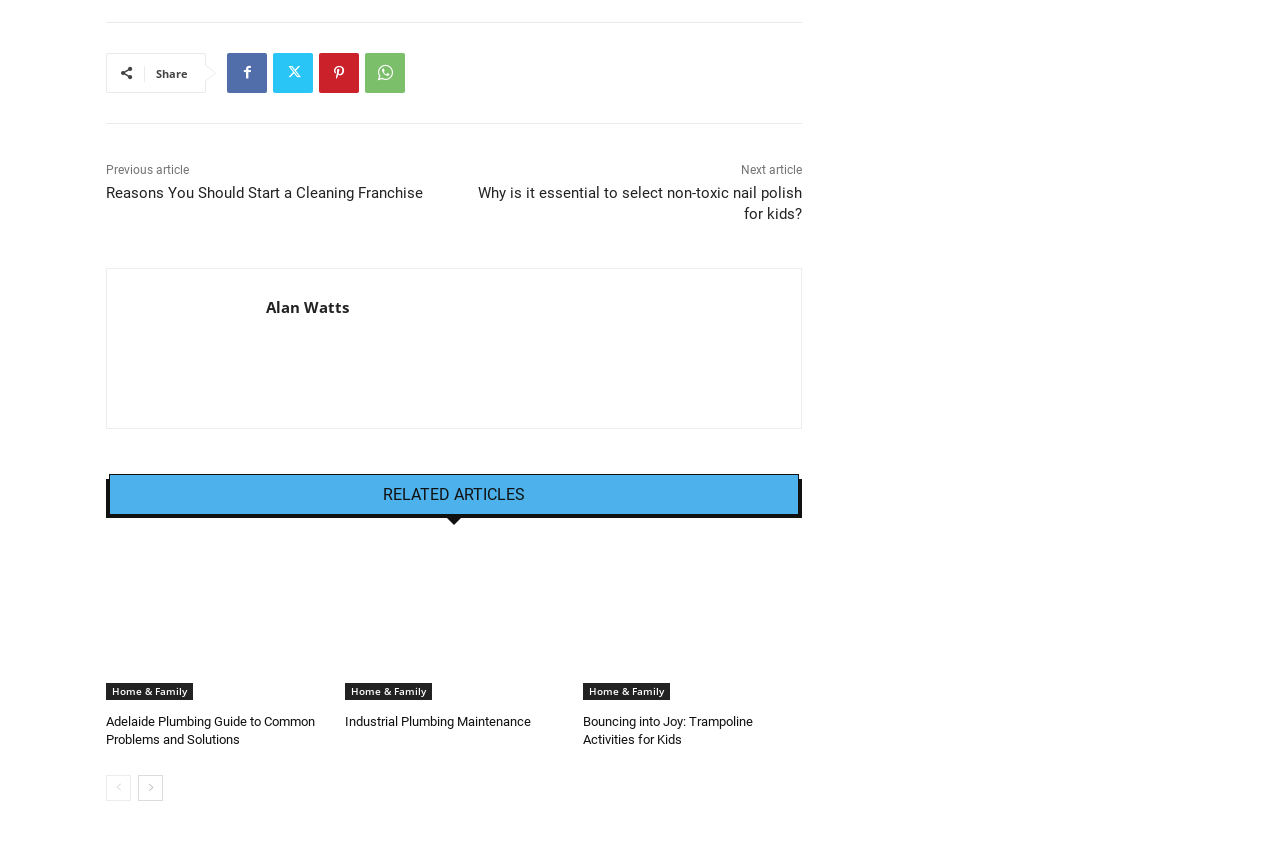Specify the bounding box coordinates for the region that must be clicked to perform the given instruction: "Open 'Meyriel's Tools'".

None